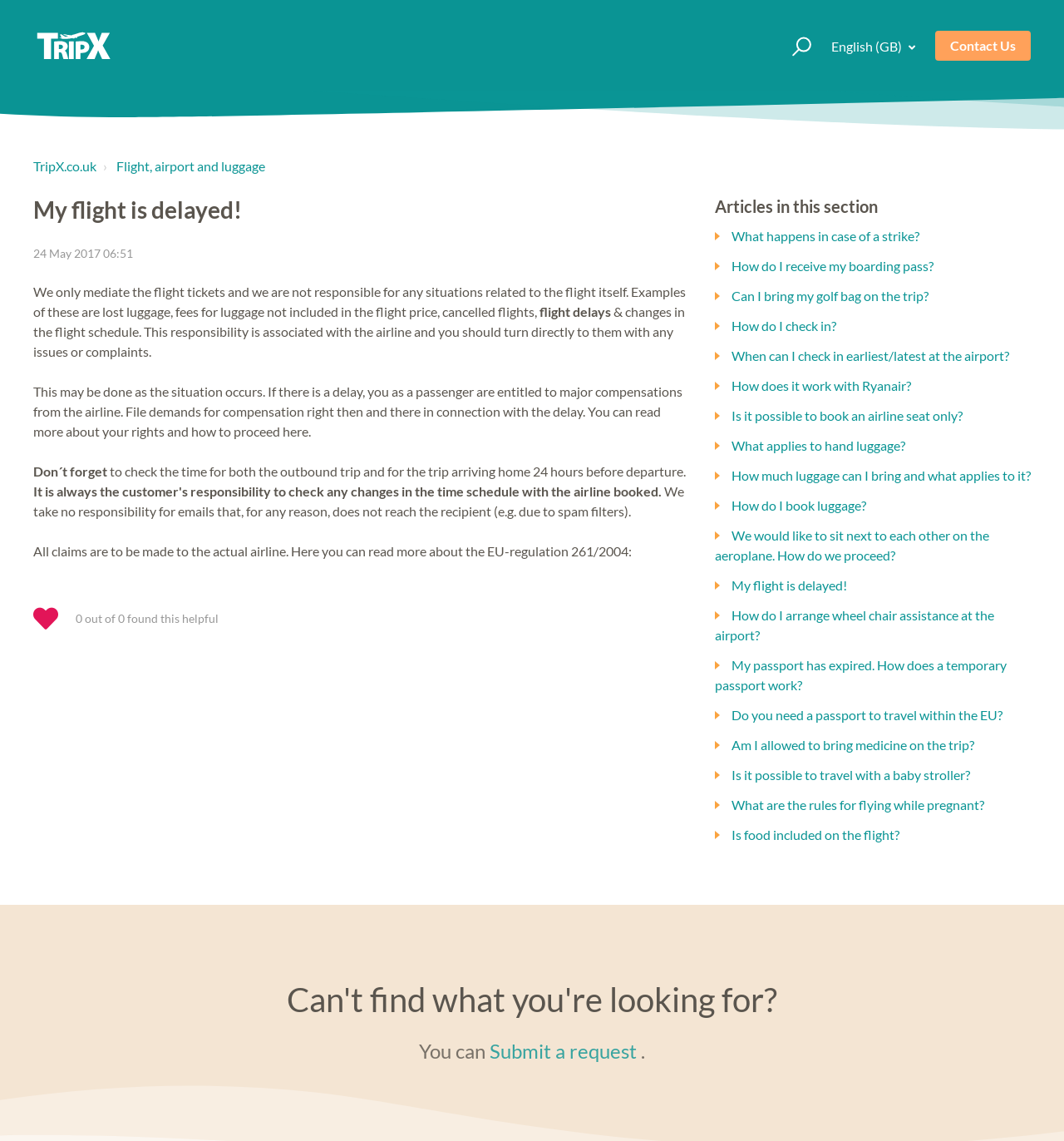Please identify the webpage's heading and generate its text content.

My flight is delayed!